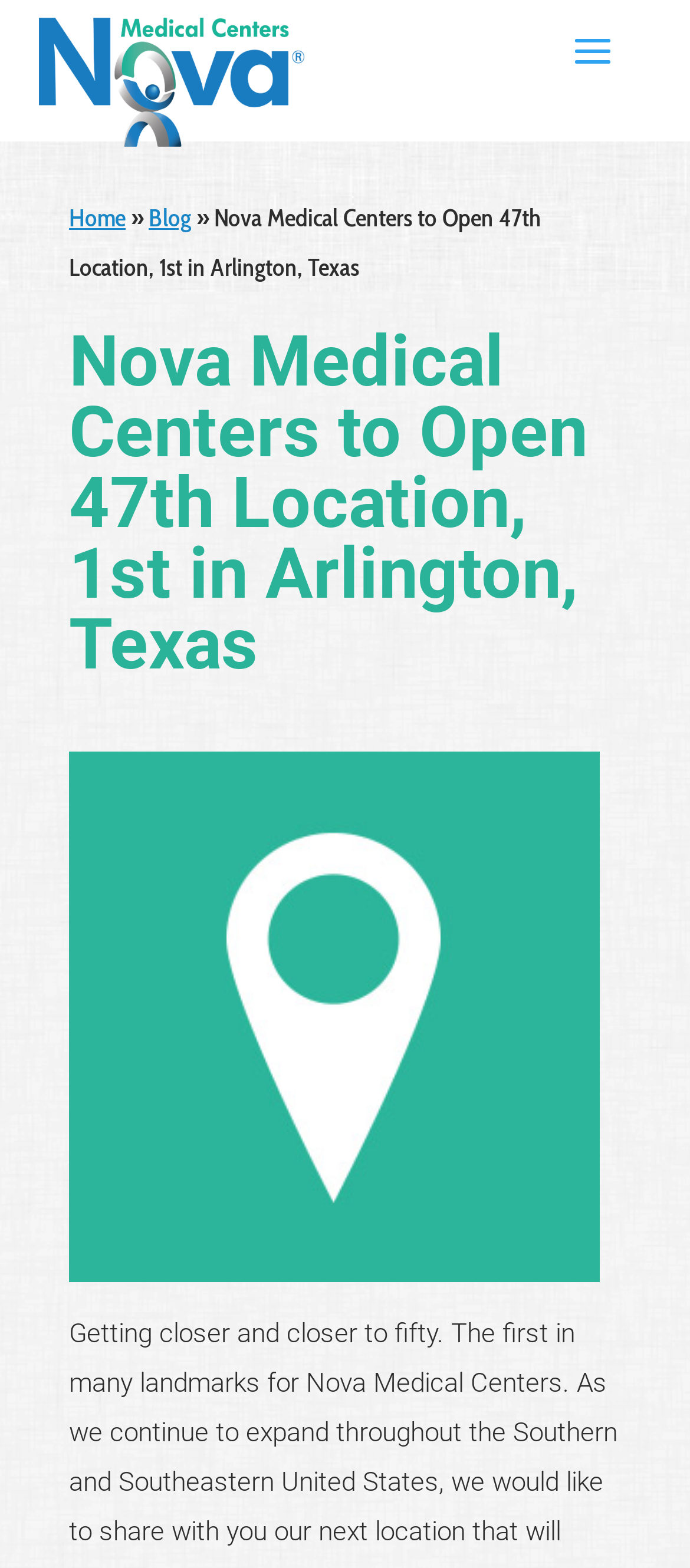Respond to the question below with a single word or phrase: What is the main topic of the webpage?

New location opening